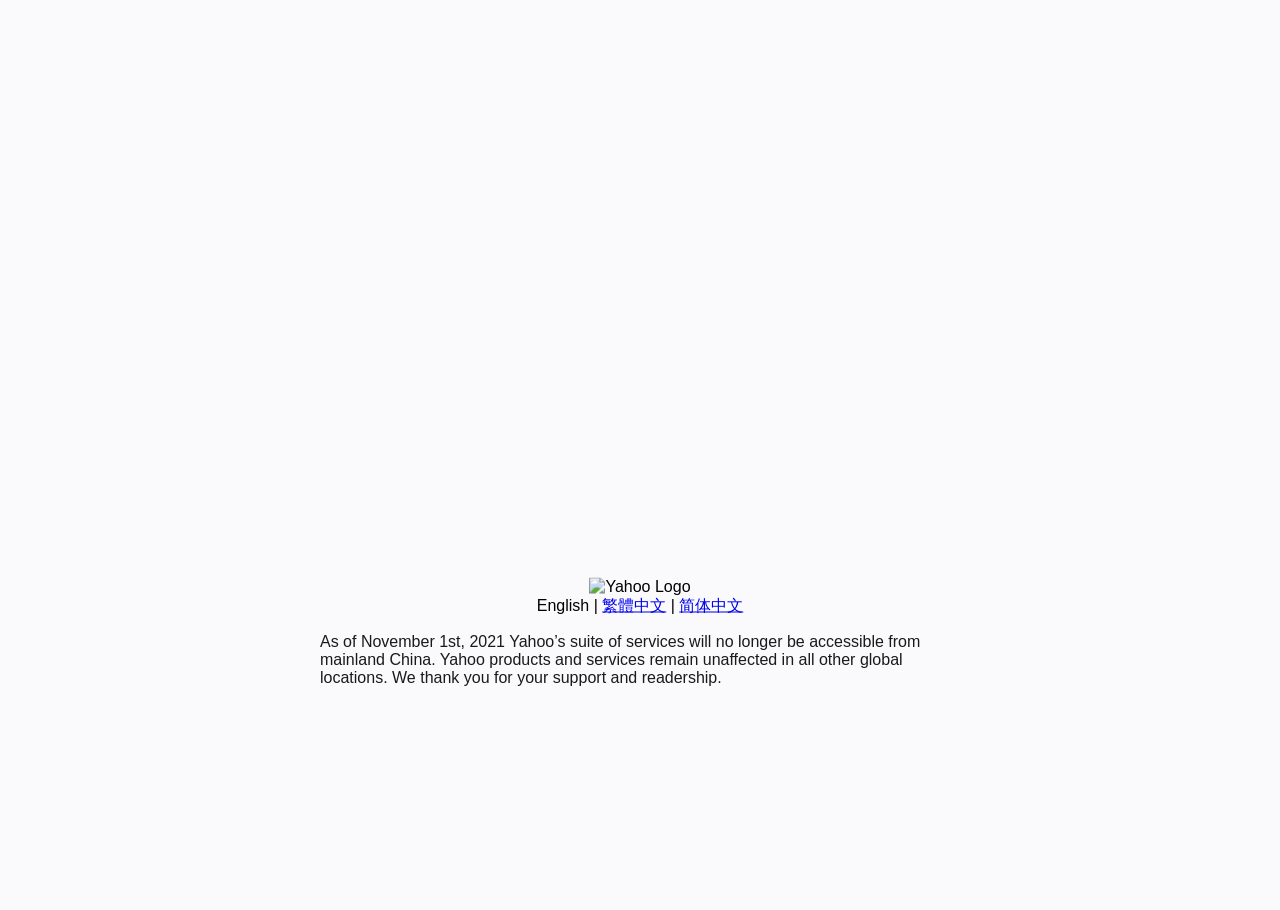Identify the bounding box for the UI element described as: "繁體中文". The coordinates should be four float numbers between 0 and 1, i.e., [left, top, right, bottom].

[0.47, 0.655, 0.52, 0.674]